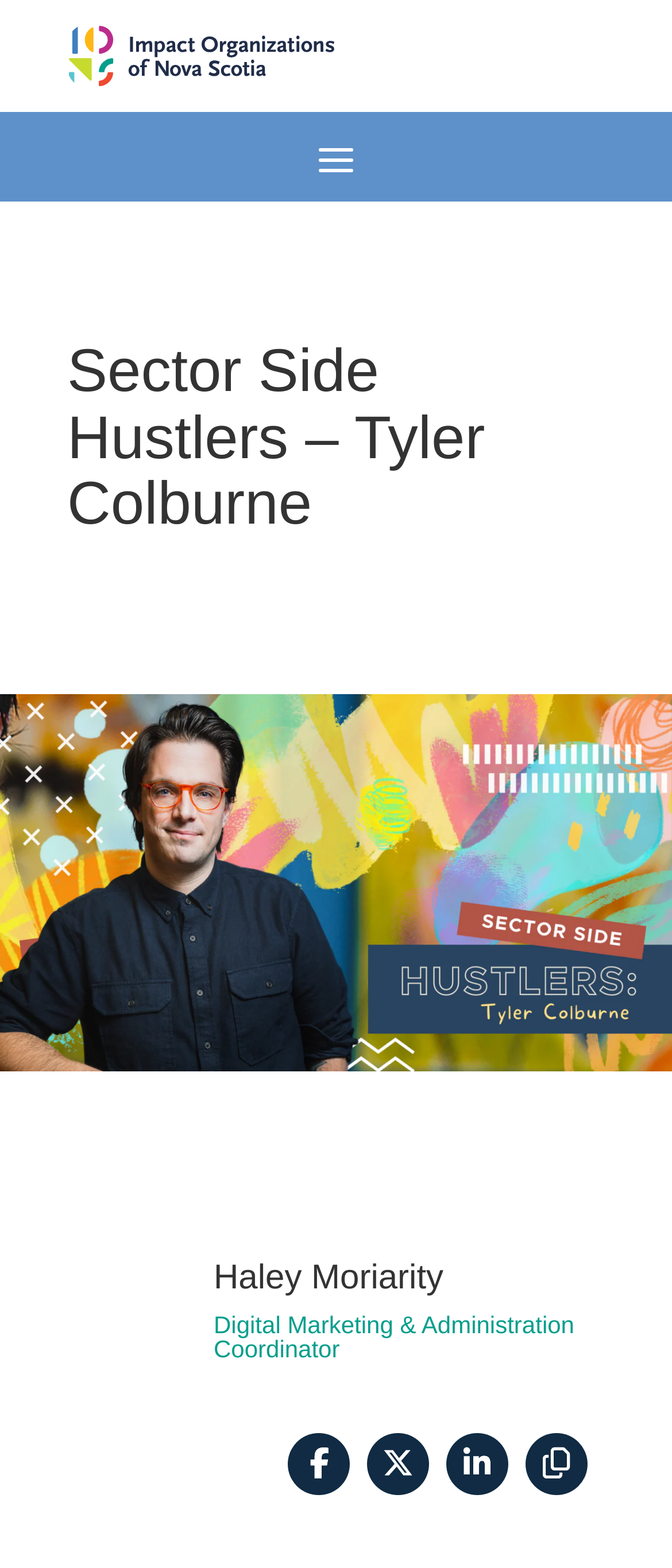Examine the image and give a thorough answer to the following question:
What is the layout of the webpage section below Tyler Colburne's image?

The LayoutTable element at coordinates [0.1, 0.804, 0.9, 0.881] indicates that the section below Tyler Colburne's image is organized in a table layout.